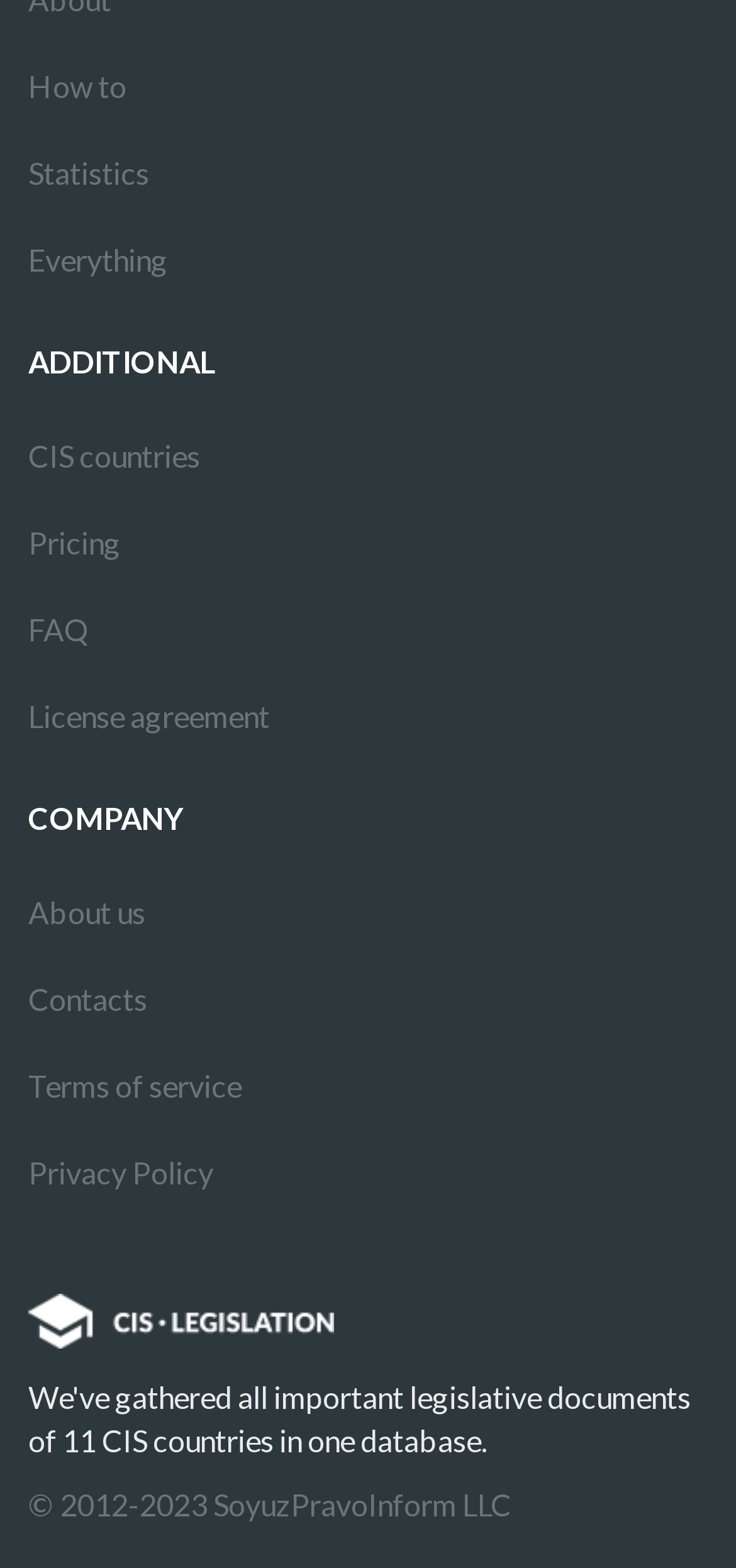Utilize the details in the image to thoroughly answer the following question: What is the category of the link 'CIS countries'?

The link 'CIS countries' is categorized as country-related because it is located among other country-related links such as 'Everything' and 'Pricing', and its bounding box is [0.038, 0.264, 0.962, 0.319].